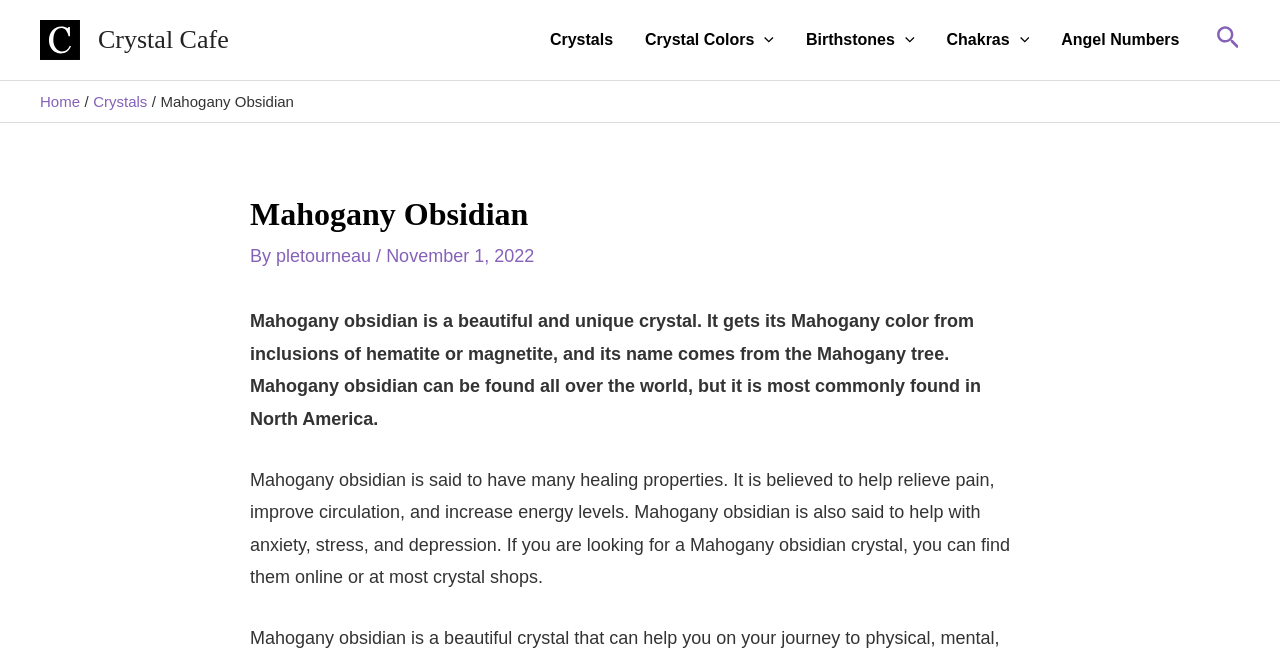Identify the bounding box for the UI element described as: "parent_node: Chakras aria-label="Menu Toggle"". Ensure the coordinates are four float numbers between 0 and 1, formatted as [left, top, right, bottom].

[0.789, 0.0, 0.804, 0.121]